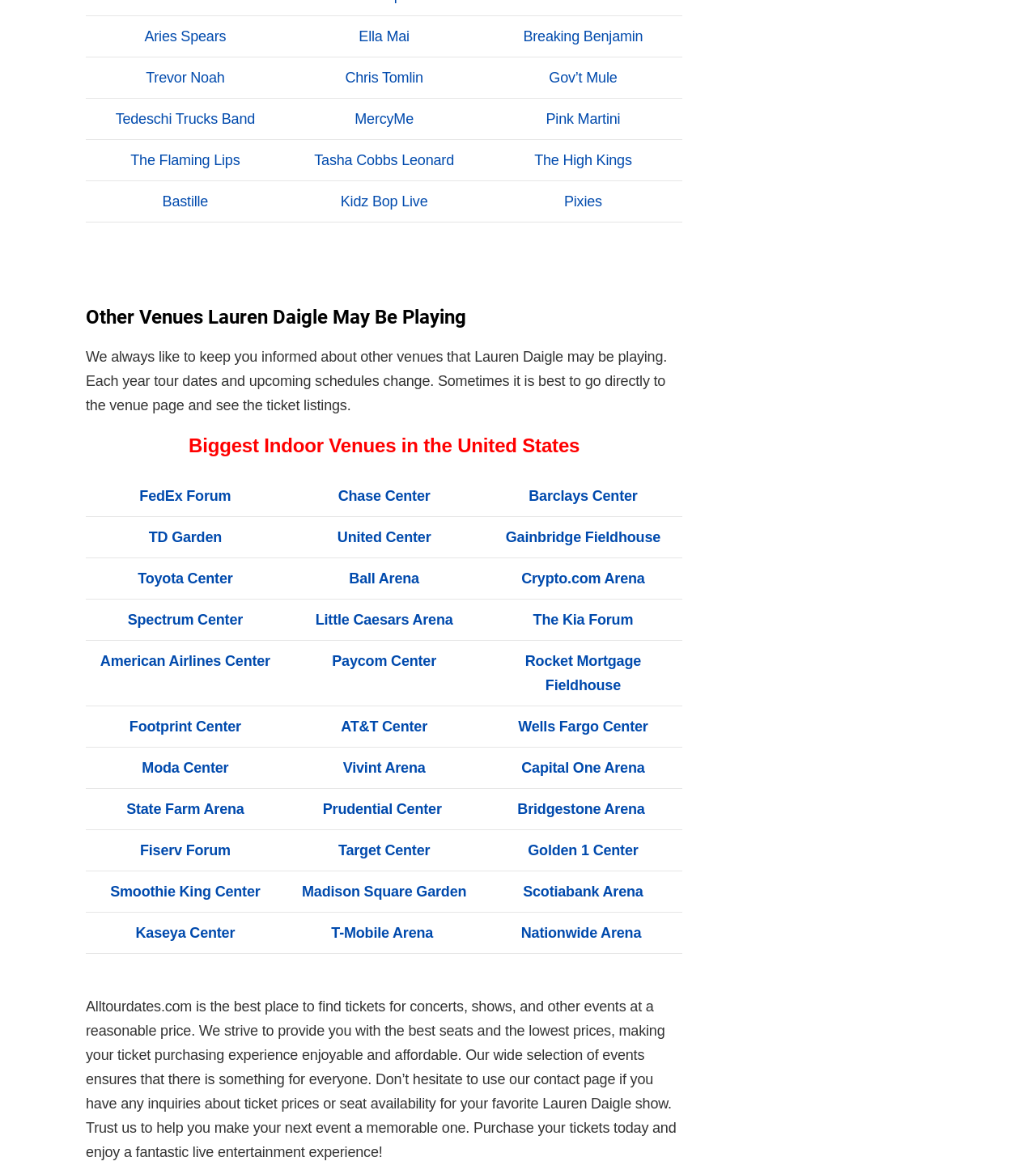Please specify the bounding box coordinates of the area that should be clicked to accomplish the following instruction: "Explore FedEx Forum". The coordinates should consist of four float numbers between 0 and 1, i.e., [left, top, right, bottom].

[0.135, 0.416, 0.223, 0.429]